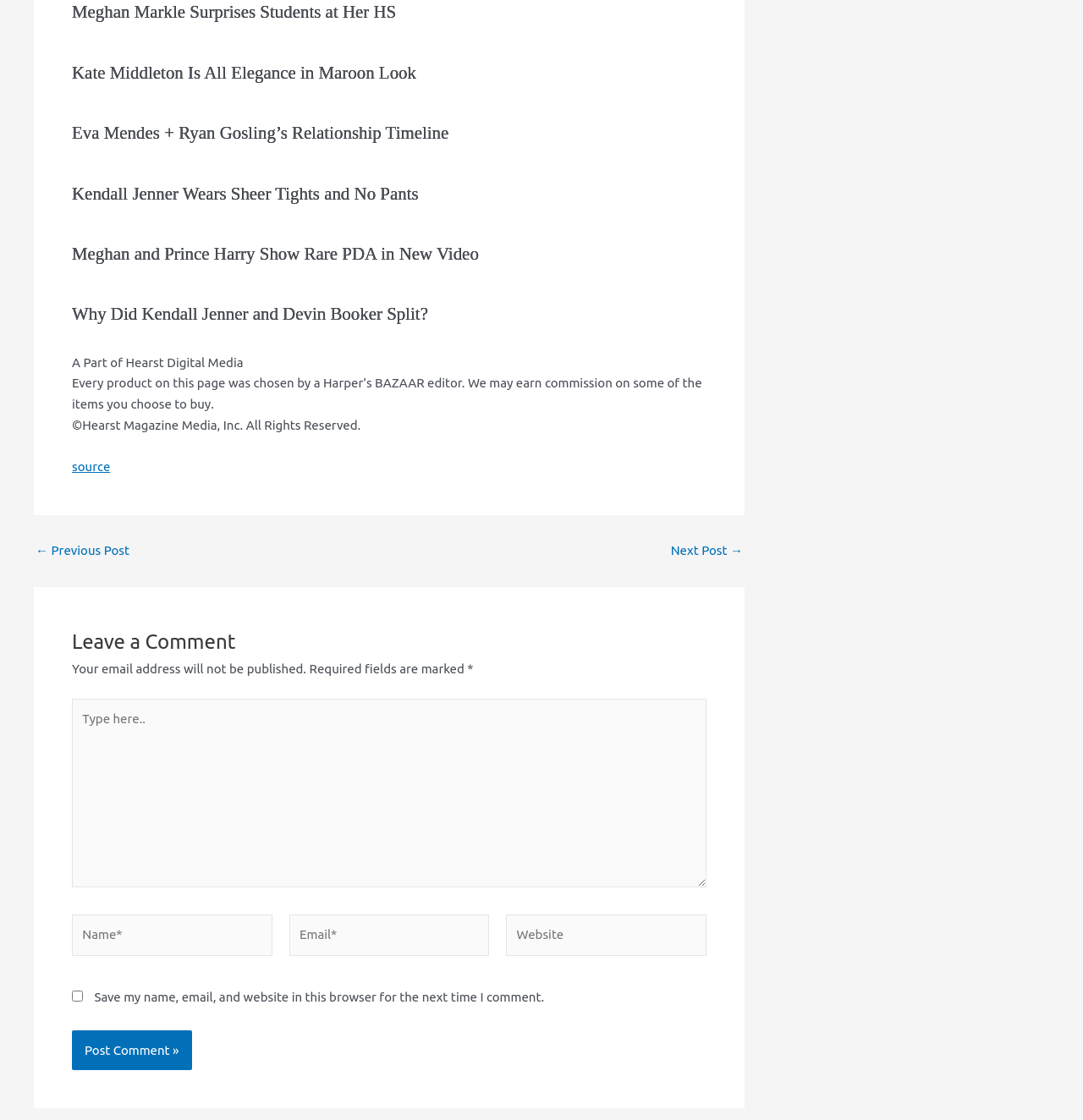What is the copyright information?
Deliver a detailed and extensive answer to the question.

The copyright information can be found in the text '©Hearst Magazine Media, Inc. All Rights Reserved.' which indicates that the content of the webpage is owned by Hearst Magazine Media, Inc.